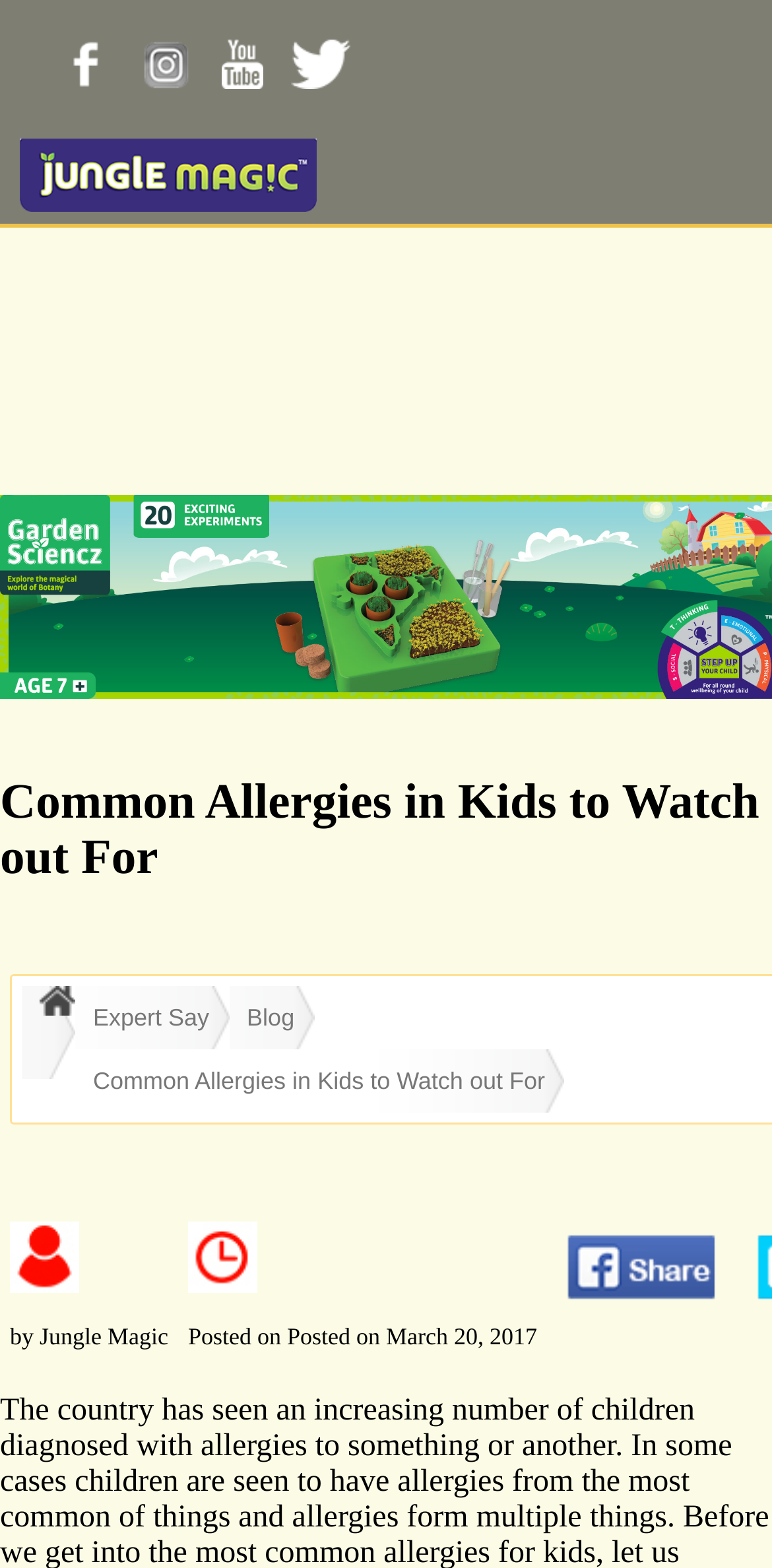What is the purpose of the 'Share' button?
Based on the content of the image, thoroughly explain and answer the question.

I looked at the webpage and found the 'Share' button, which is likely used to share the article on social media platforms, such as Facebook, as indicated by the Facebook icon next to the 'Share' button.